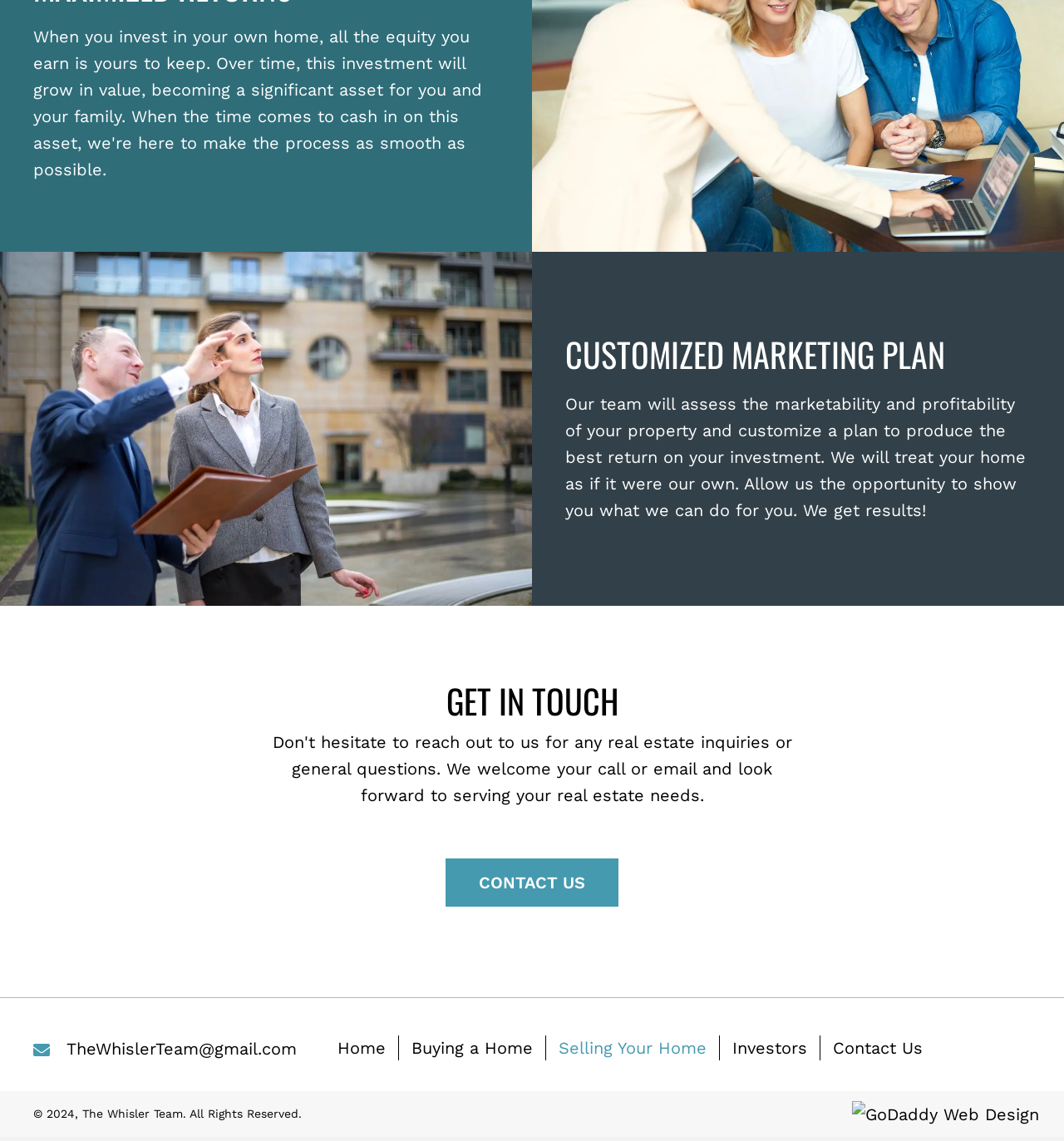Provide the bounding box coordinates of the HTML element this sentence describes: "Contact Us". The bounding box coordinates consist of four float numbers between 0 and 1, i.e., [left, top, right, bottom].

[0.419, 0.753, 0.581, 0.795]